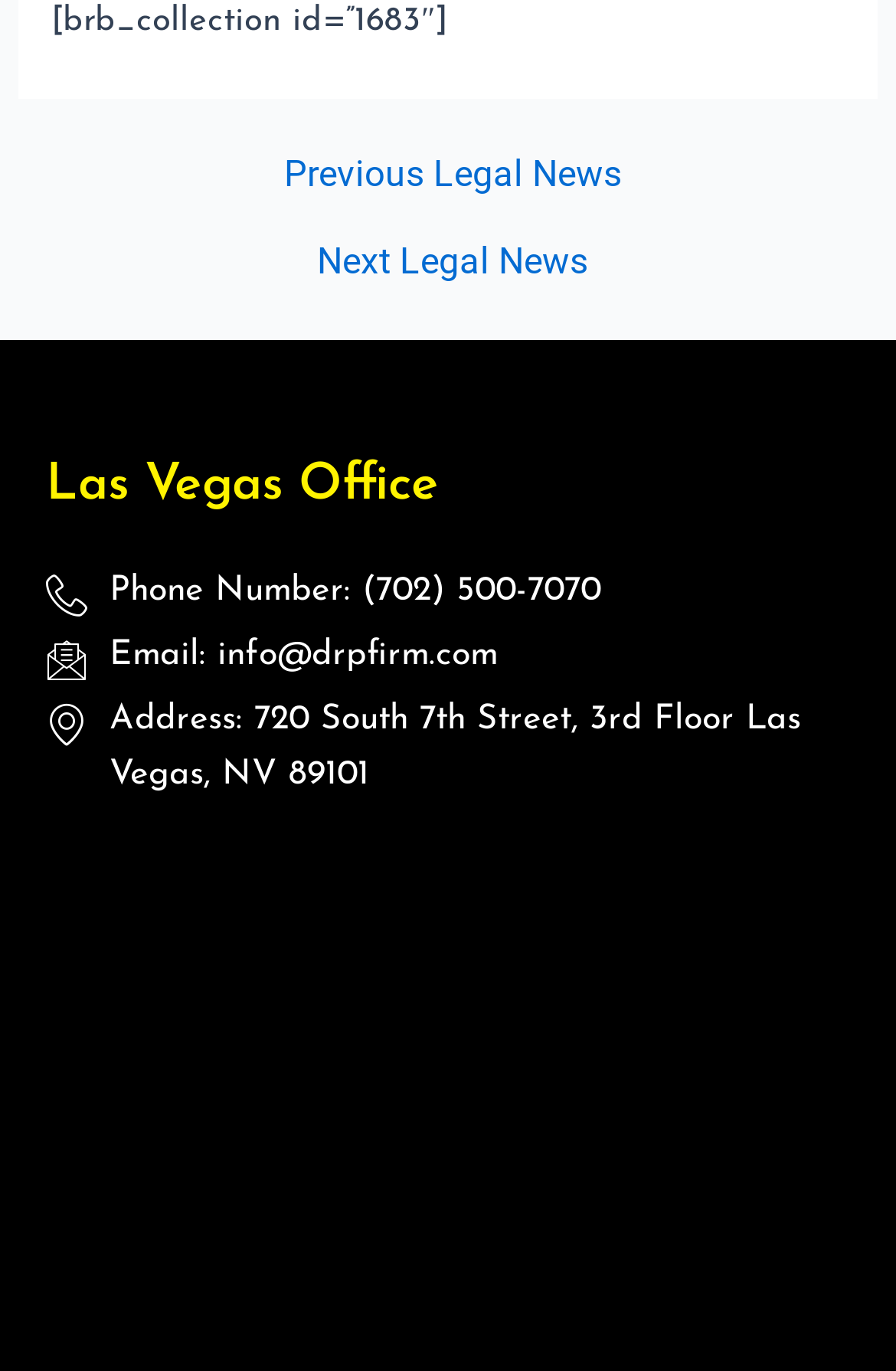What is the email address of the office? Examine the screenshot and reply using just one word or a brief phrase.

info@drpfirm.com